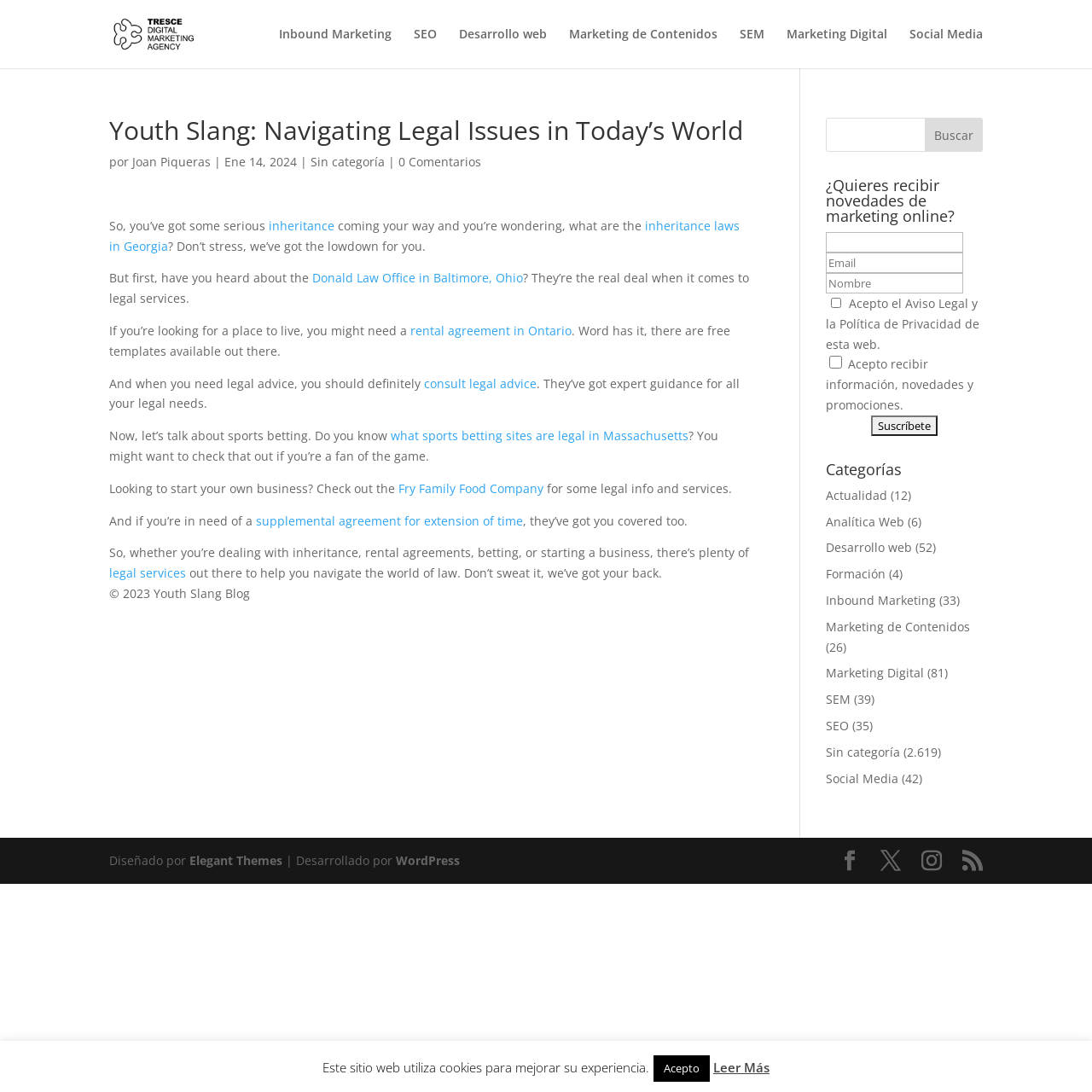Find the coordinates for the bounding box of the element with this description: "Marketing de Contenidos".

[0.756, 0.566, 0.888, 0.581]